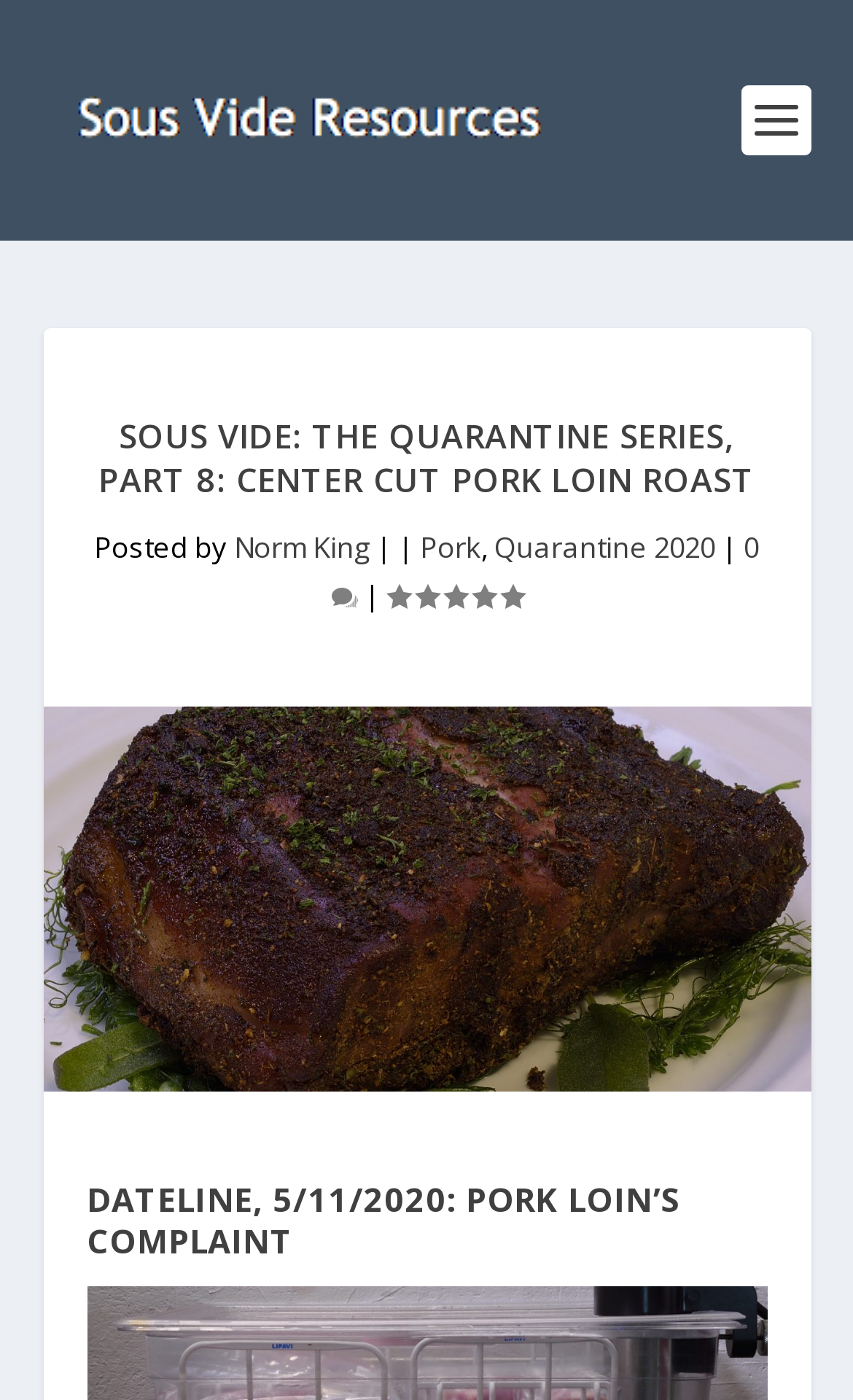Determine the bounding box coordinates for the HTML element mentioned in the following description: "Pork". The coordinates should be a list of four floats ranging from 0 to 1, represented as [left, top, right, bottom].

[0.492, 0.377, 0.564, 0.405]